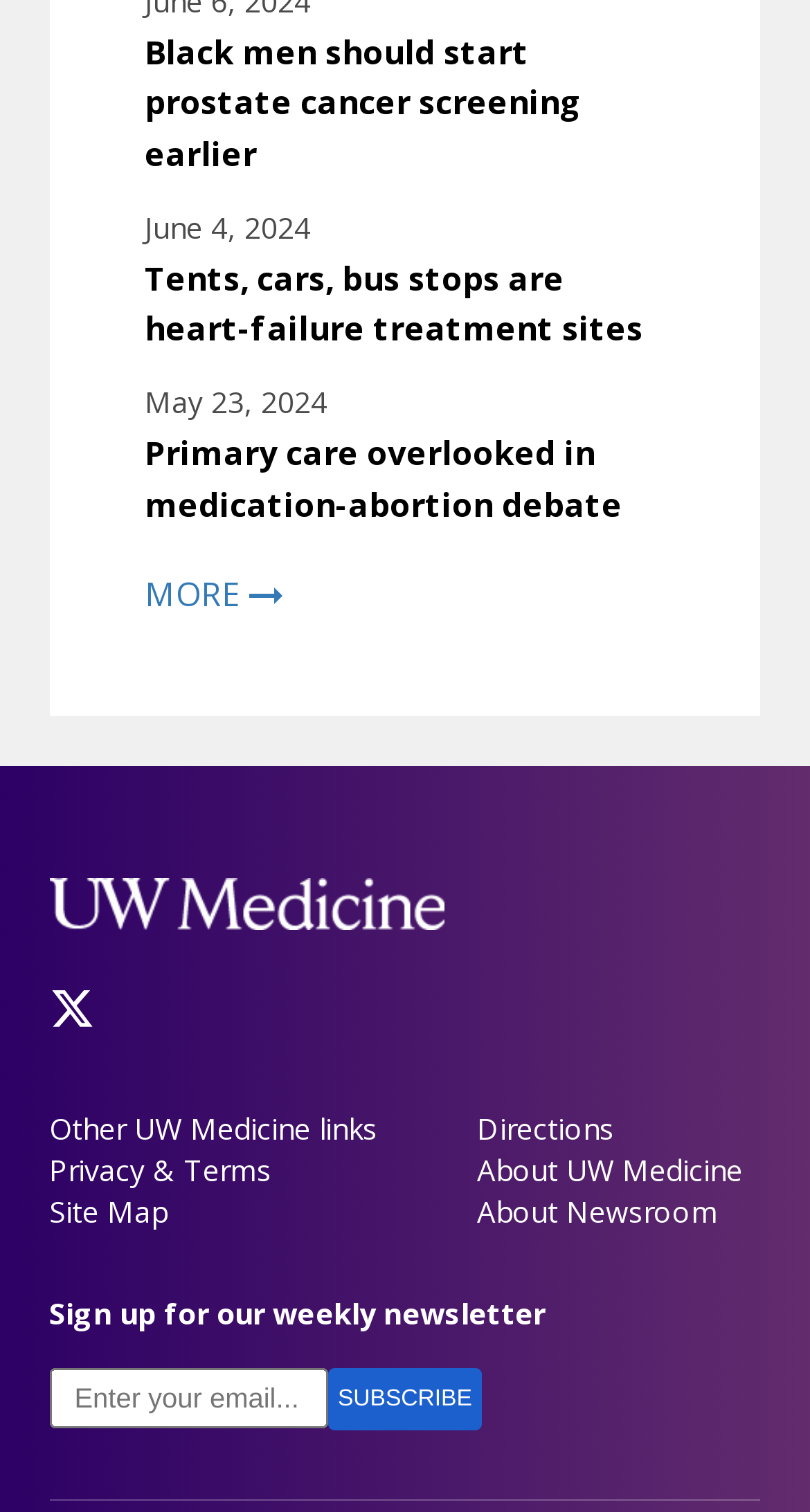Use a single word or phrase to answer the question: How many news articles are displayed?

3